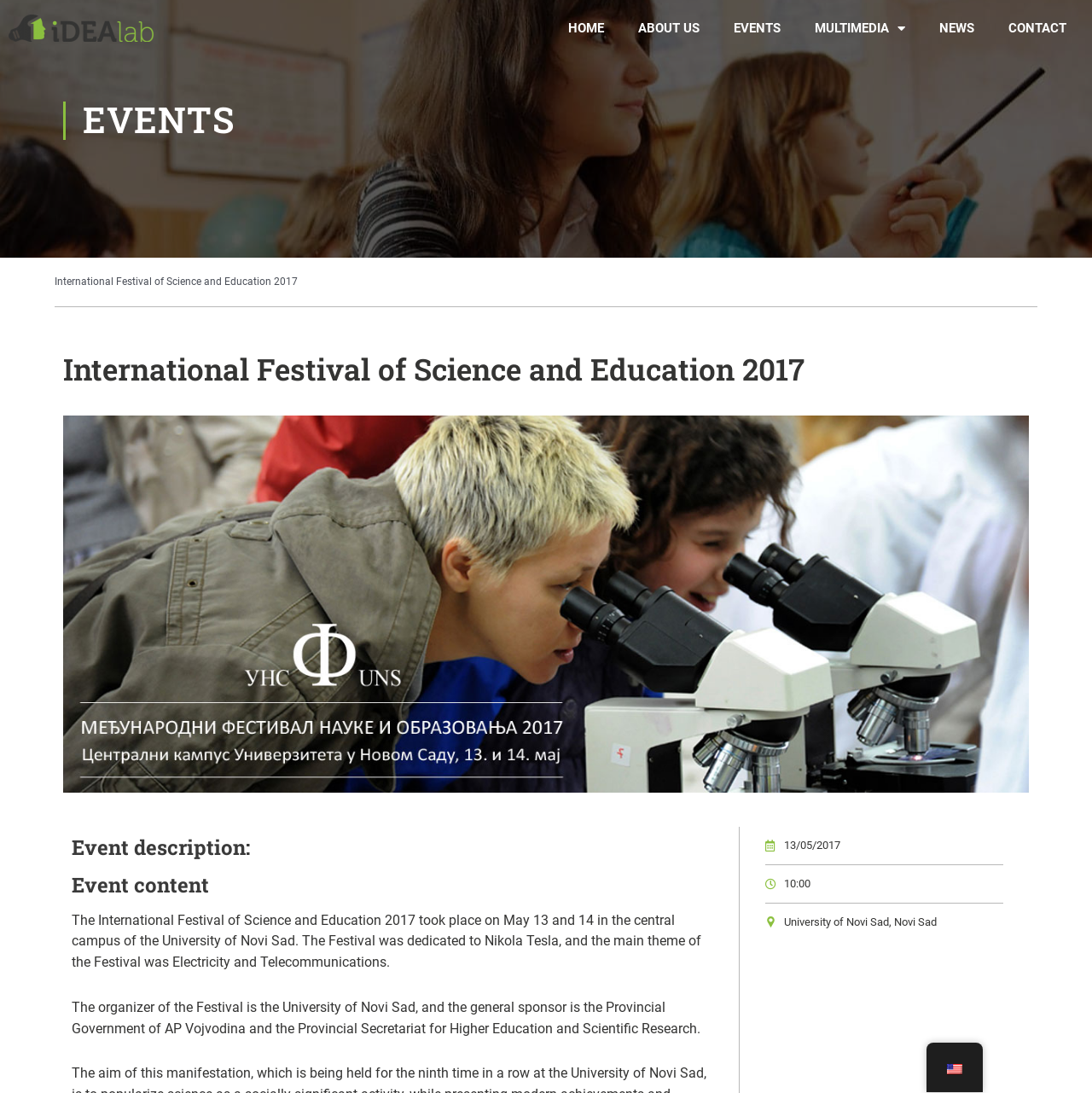Identify the bounding box coordinates of the element to click to follow this instruction: 'Switch to English language'. Ensure the coordinates are four float values between 0 and 1, provided as [left, top, right, bottom].

[0.848, 0.966, 0.9, 0.991]